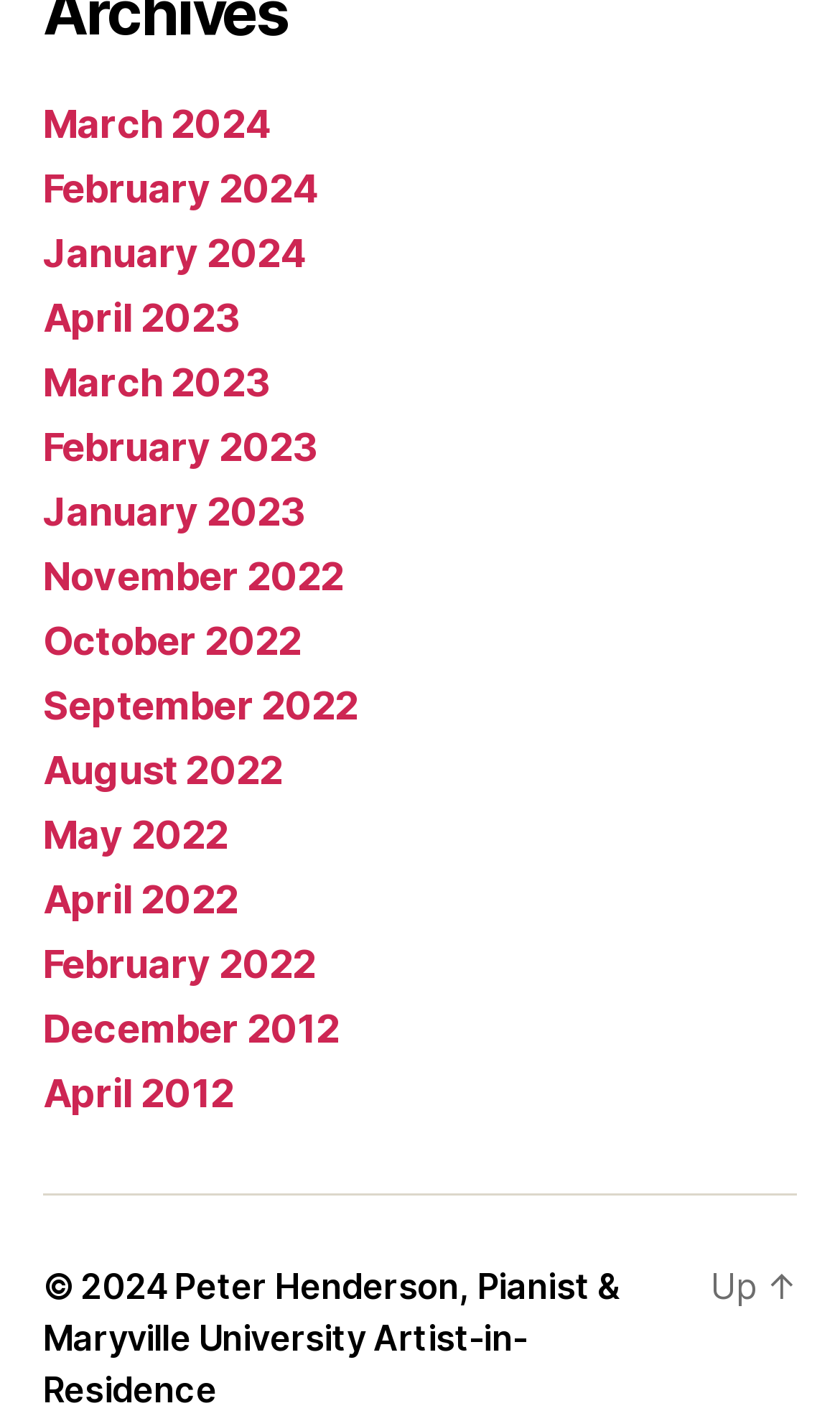Who is the pianist and artist-in-residence?
Based on the visual, give a brief answer using one word or a short phrase.

Peter Henderson